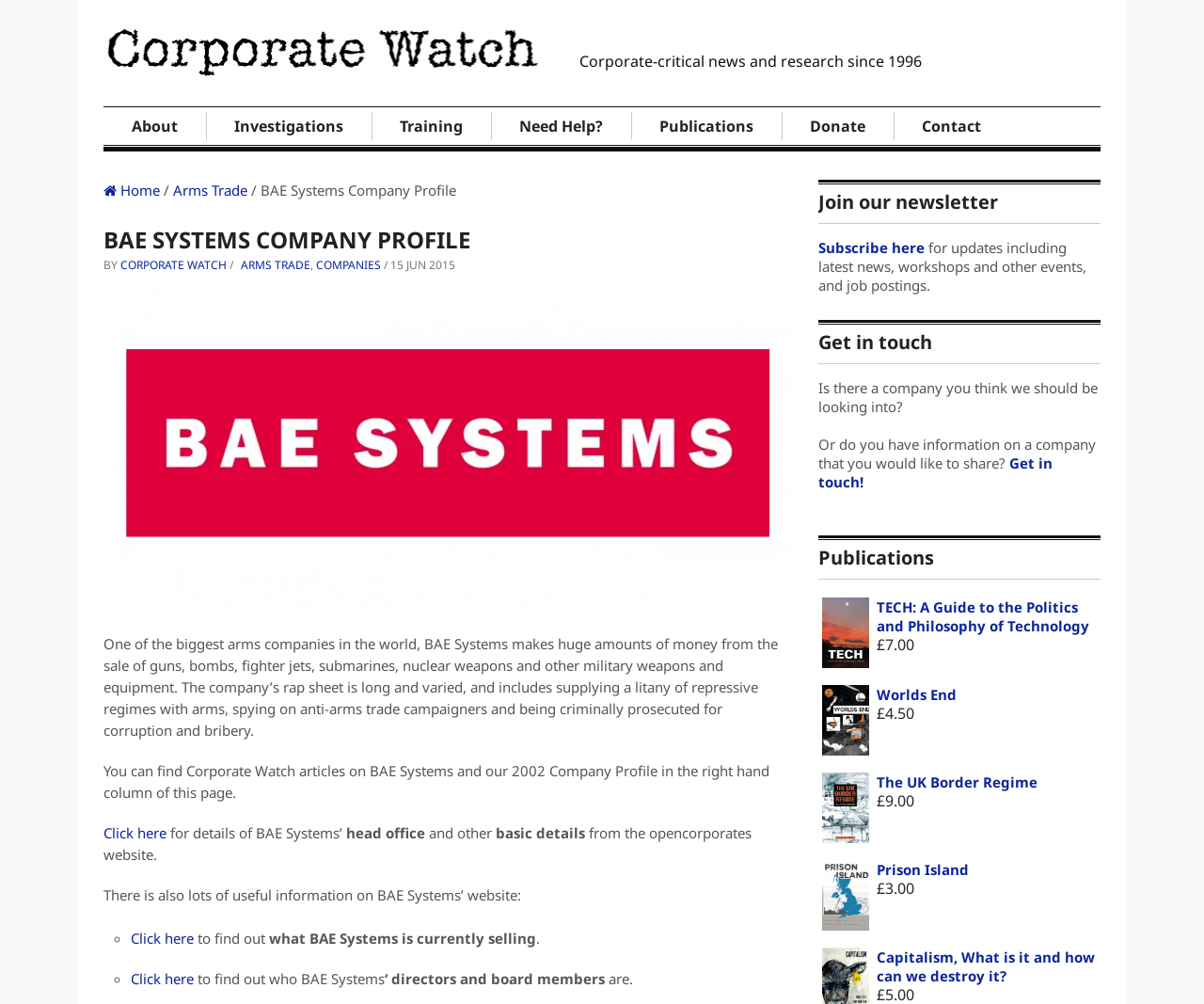Extract the bounding box coordinates of the UI element described by: "Get in touch!". The coordinates should include four float numbers ranging from 0 to 1, e.g., [left, top, right, bottom].

[0.68, 0.452, 0.874, 0.489]